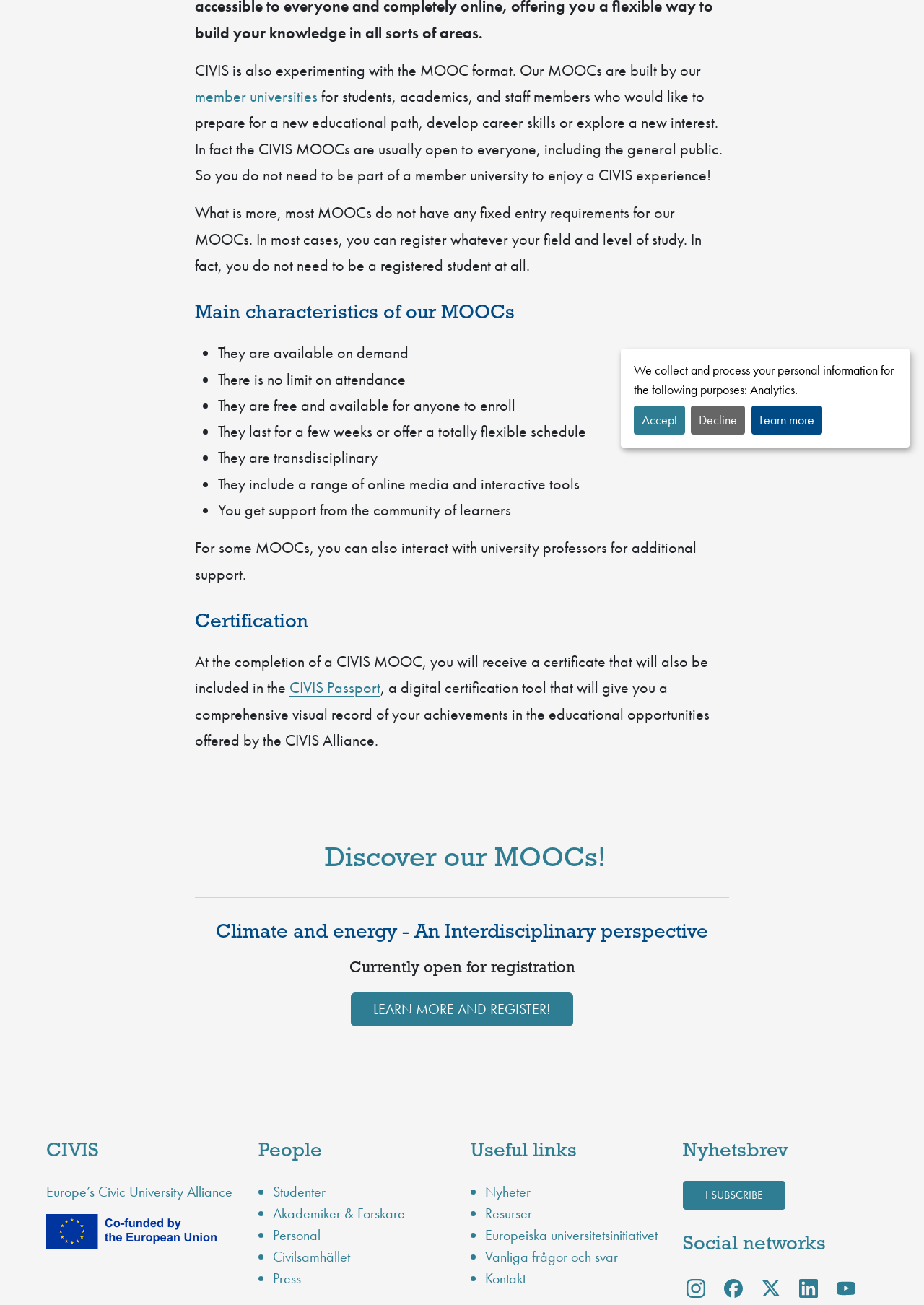Determine the bounding box for the UI element described here: "Instagram Facebook X LinkedIn YouTube".

[0.739, 0.976, 0.95, 0.997]